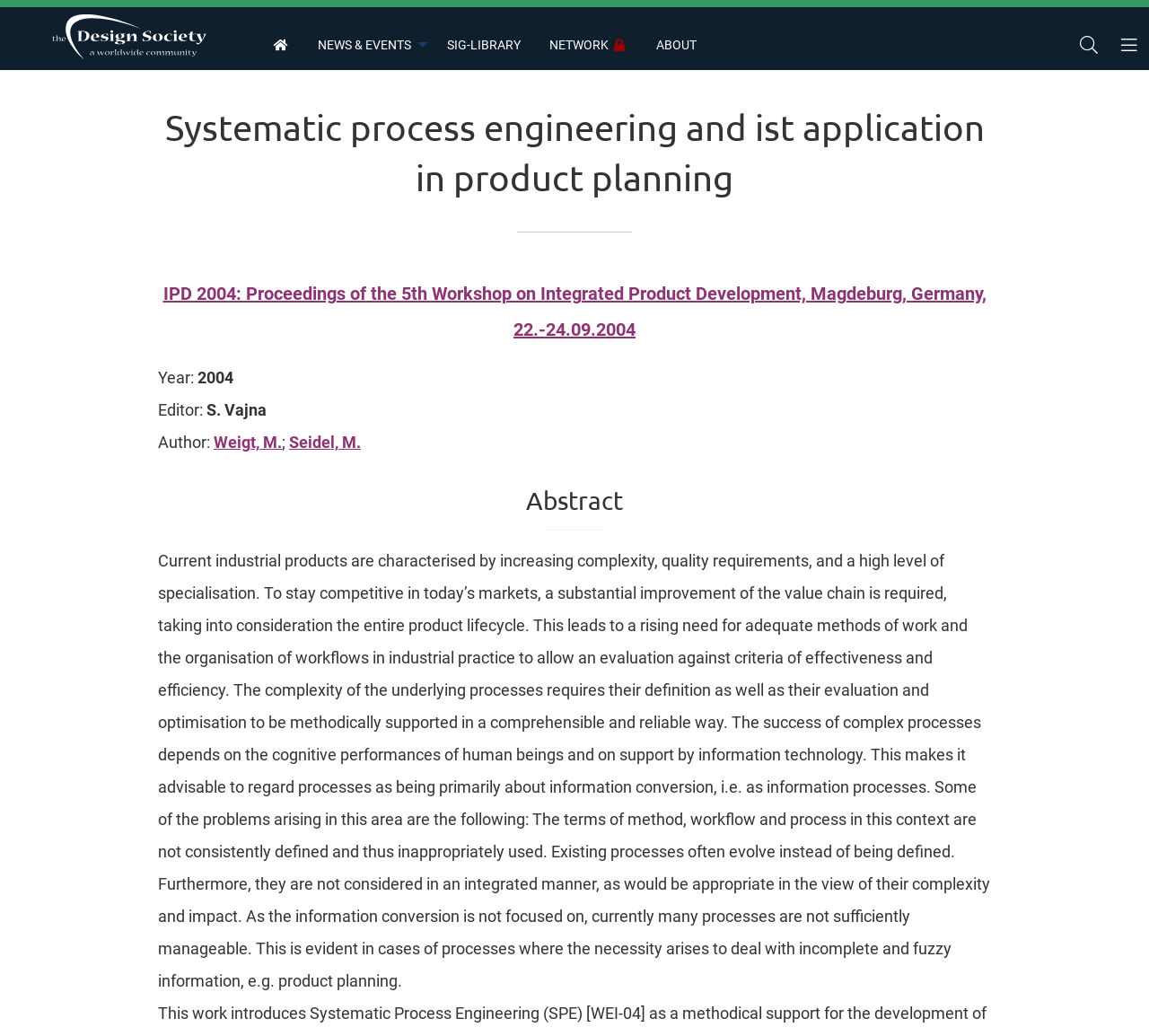Can you find the bounding box coordinates for the element that needs to be clicked to execute this instruction: "Click on IPD 2004: Proceedings of the 5th Workshop on Integrated Product Development, Magdeburg, Germany, 22.-24.09.2004"? The coordinates should be given as four float numbers between 0 and 1, i.e., [left, top, right, bottom].

[0.142, 0.273, 0.858, 0.329]